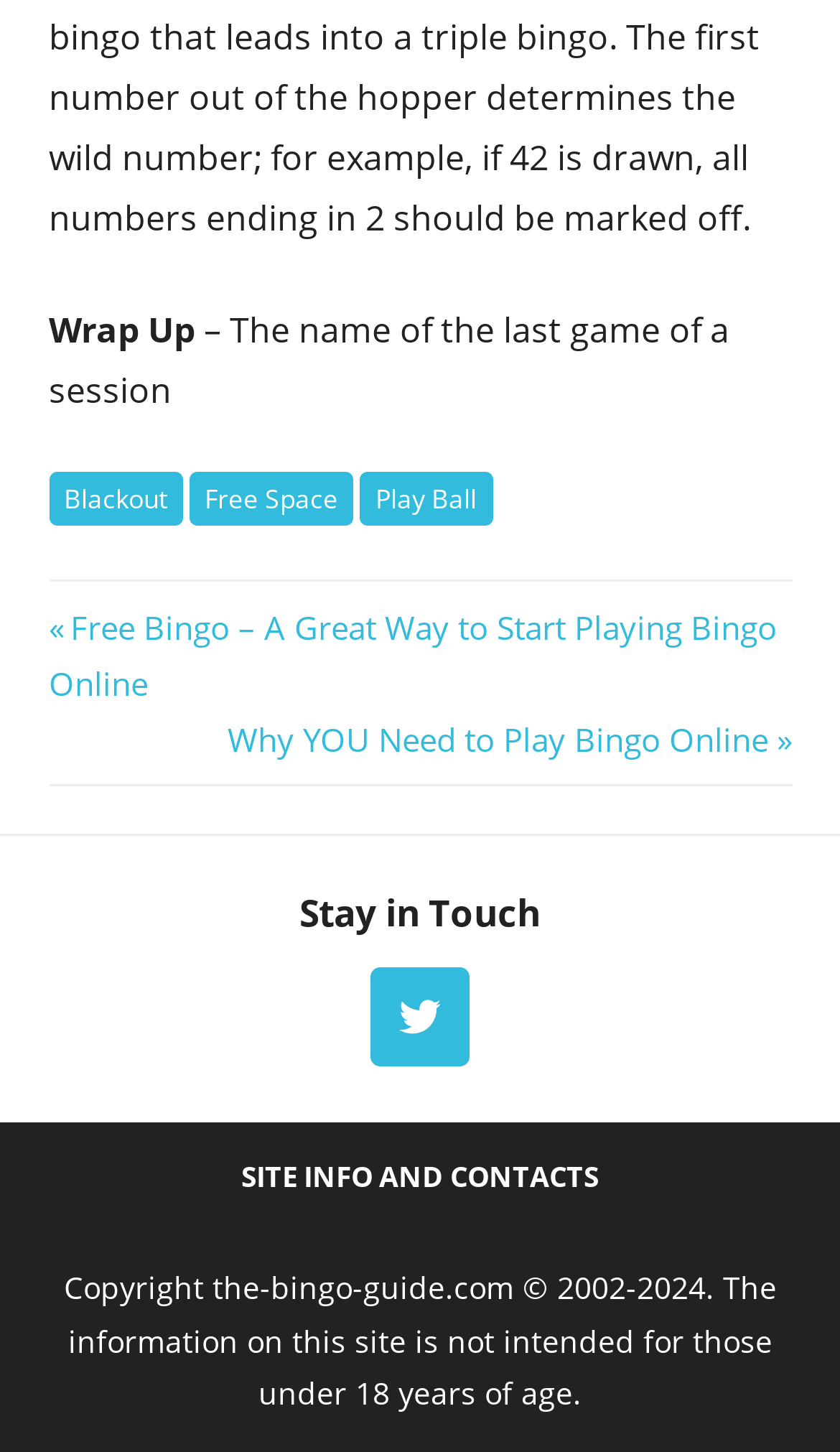How many links are in the footer section?
Answer with a single word or short phrase according to what you see in the image.

3